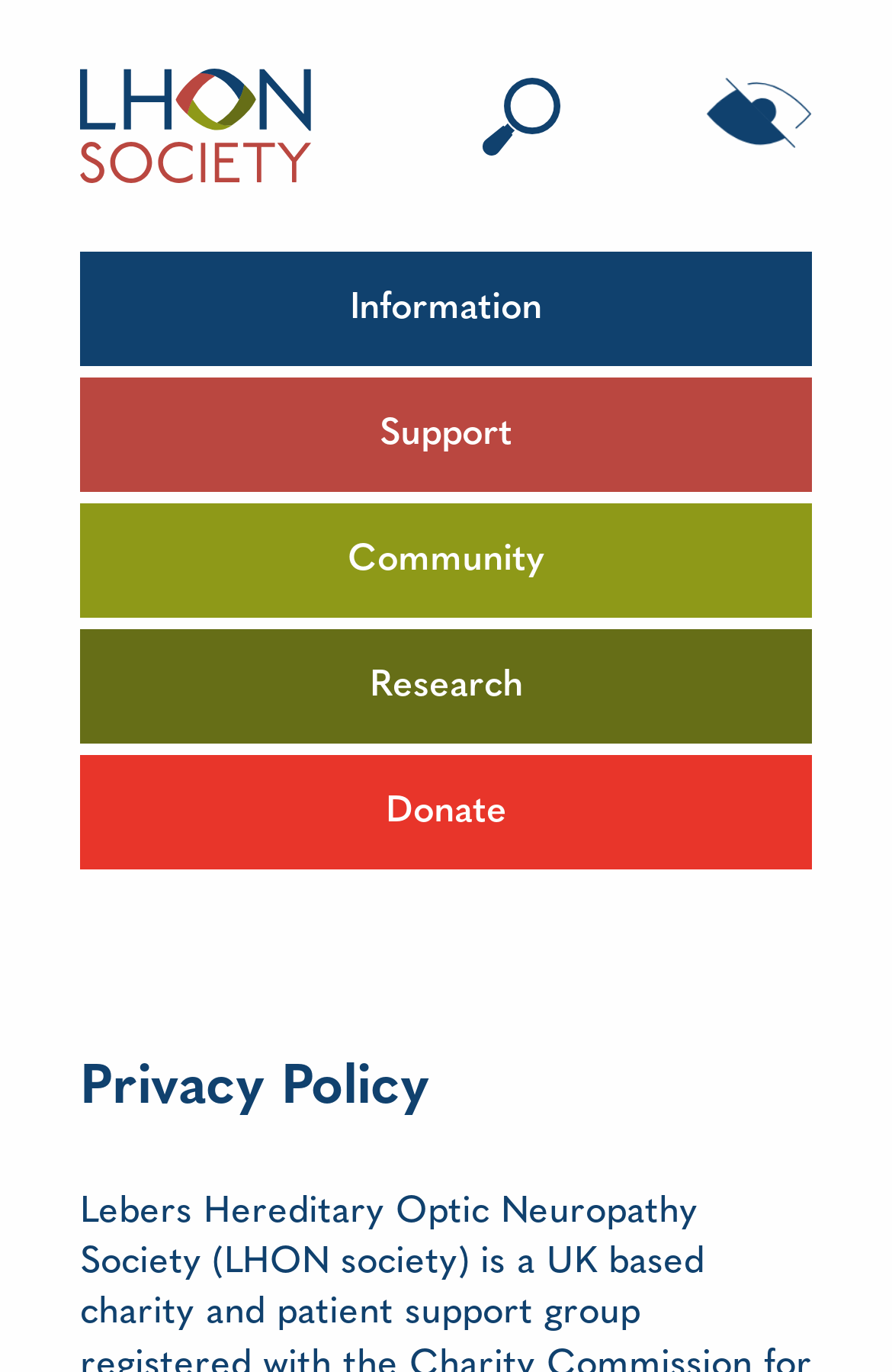Using the description "title="click to reveal search"", locate and provide the bounding box of the UI element.

[0.541, 0.057, 0.628, 0.127]